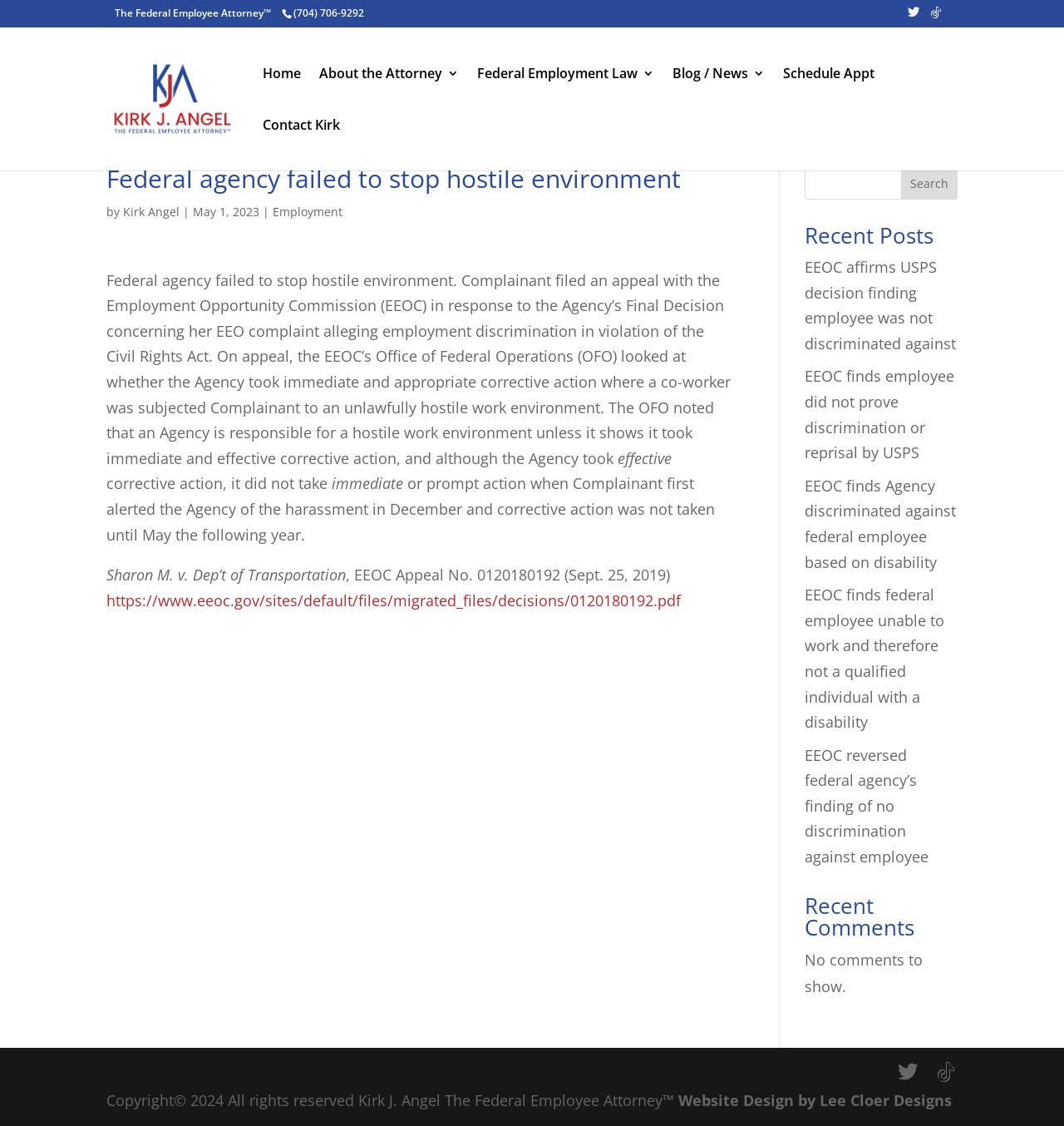Identify the bounding box of the HTML element described as: "(704) 706-9292".

[0.265, 0.005, 0.352, 0.018]